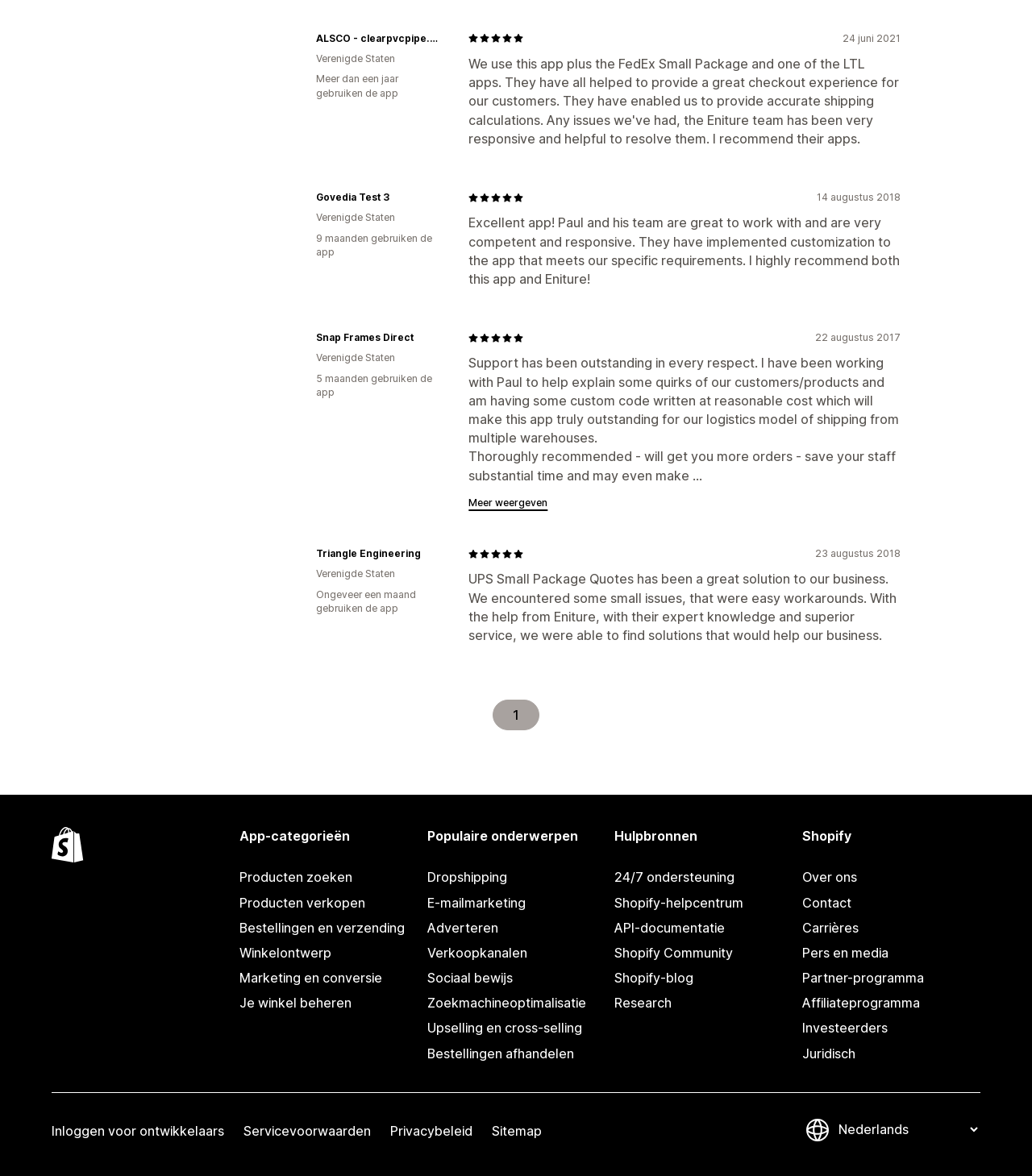How many reviews are shown on this page?
Please answer the question with as much detail and depth as you can.

The number of reviews shown on this page can be determined by counting the number of StaticText elements with descriptions that appear to be reviews, such as 'Excellent app! Paul and his team are great to work with and are very competent and responsive.' There are at least 5 such elements on the webpage.